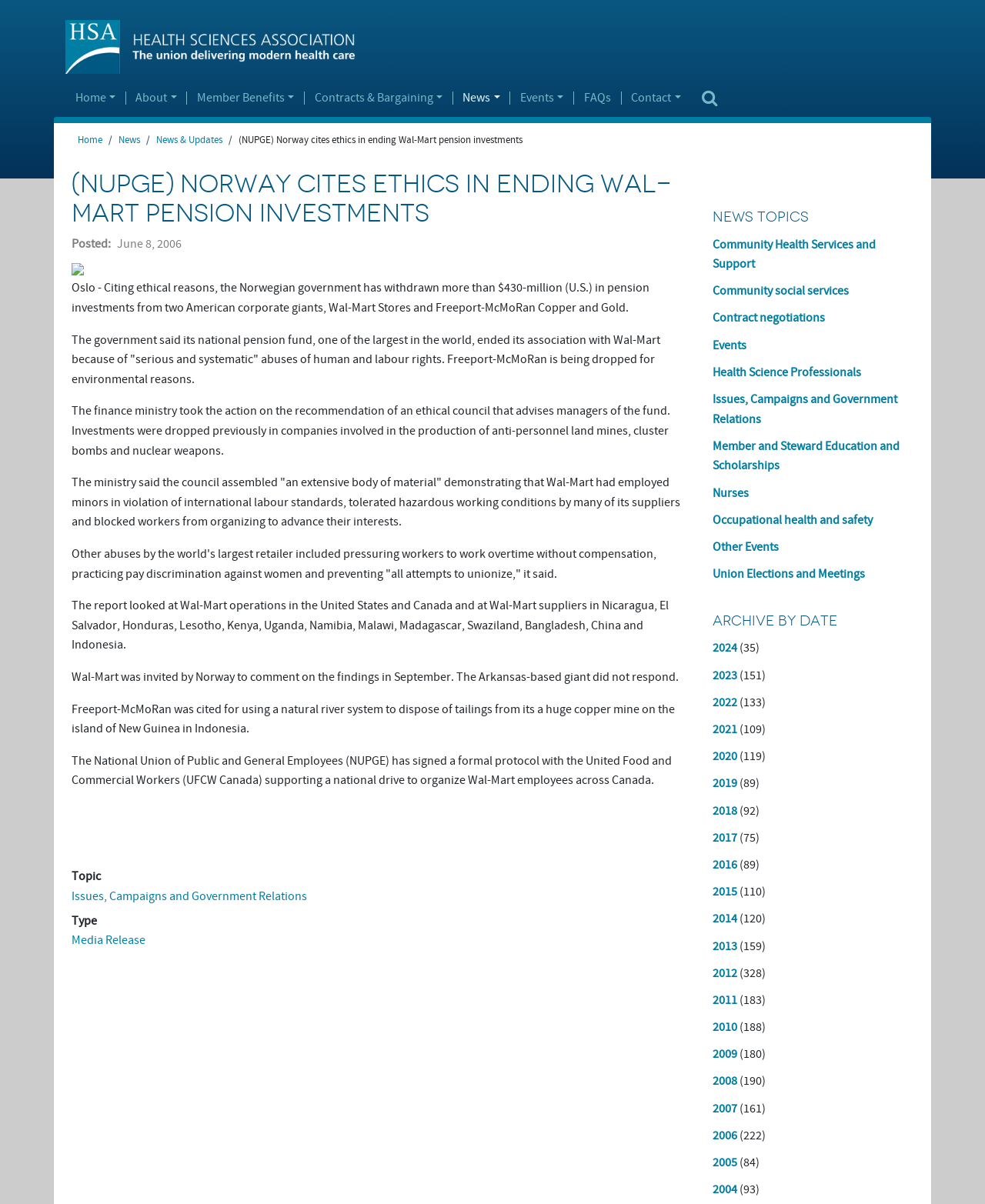Give a detailed account of the webpage, highlighting key information.

This webpage is about a news article from the Health Sciences Association (NUPGE) Norway, citing ethical reasons for ending Wal-Mart pension investments. At the top of the page, there is a navigation menu with links to "Home", "About", "Member Benefits", "Contracts & Bargaining", "News", "Events", "FAQs", and "Contact". Below the navigation menu, there is a breadcrumb navigation with links to "Home", "News", and "News & Updates".

The main content of the page is a news article with a heading "(NUPGE) Norway cites ethics in ending Wal-Mart pension investments". The article is dated June 8, 2006, and has a brief summary at the top. The article itself is divided into several paragraphs, discussing the Norwegian government's decision to withdraw pension investments from Wal-Mart Stores and Freeport-McMoRan Copper and Gold due to ethical concerns.

To the right of the article, there is a sidebar with links to various topics, including "Issues, Campaigns and Government Relations", "Community Health Services and Support", "Contract negotiations", and others. Below the sidebar, there is an archive section with links to news articles from different years, ranging from 2004 to 2024.

There are no images on the page except for a small icon next to the "Home" link in the navigation menu and a small image above the article. The overall layout of the page is simple and easy to navigate, with clear headings and concise text.